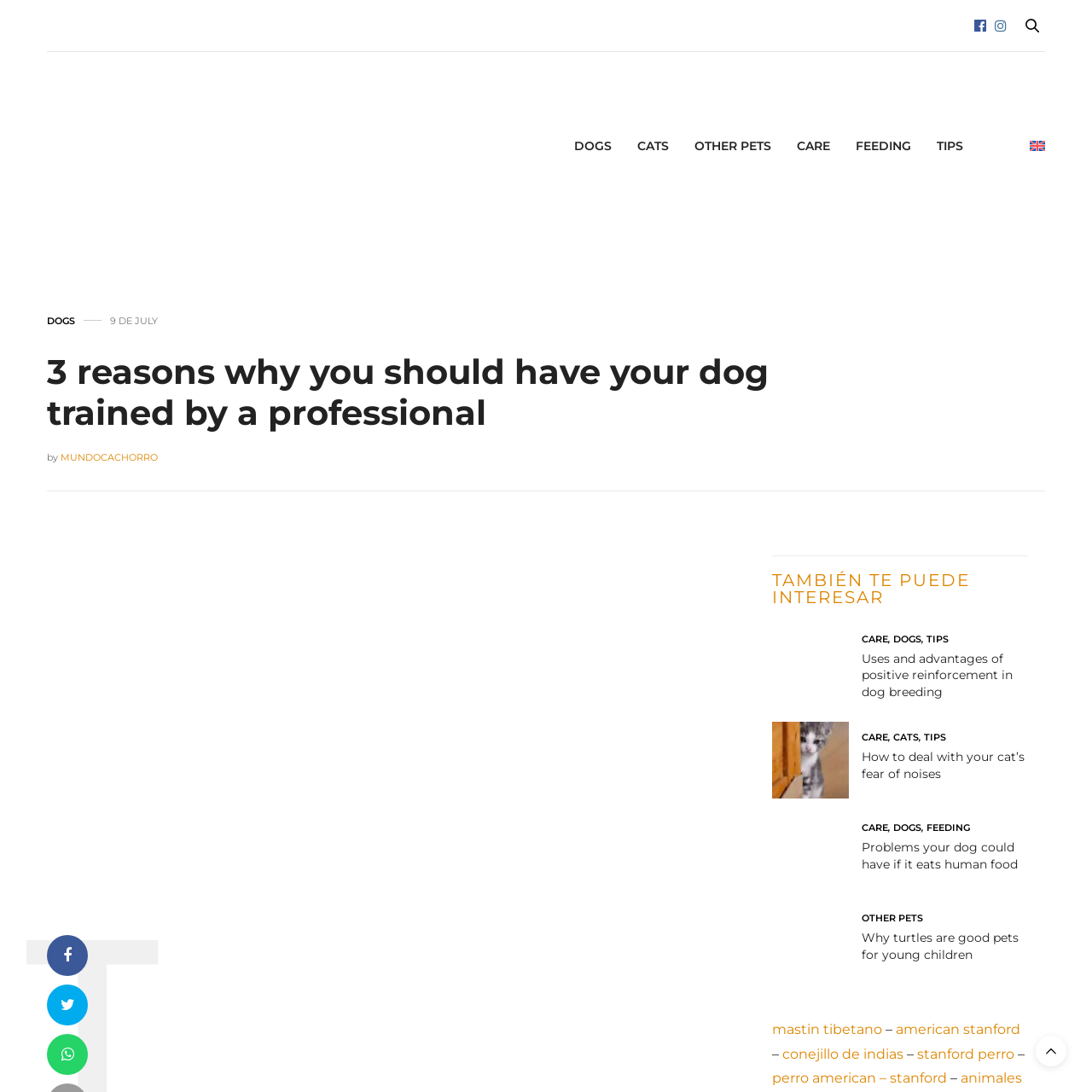Determine the bounding box coordinates of the clickable region to carry out the instruction: "Click on the 'TIPS' link".

[0.858, 0.114, 0.882, 0.153]